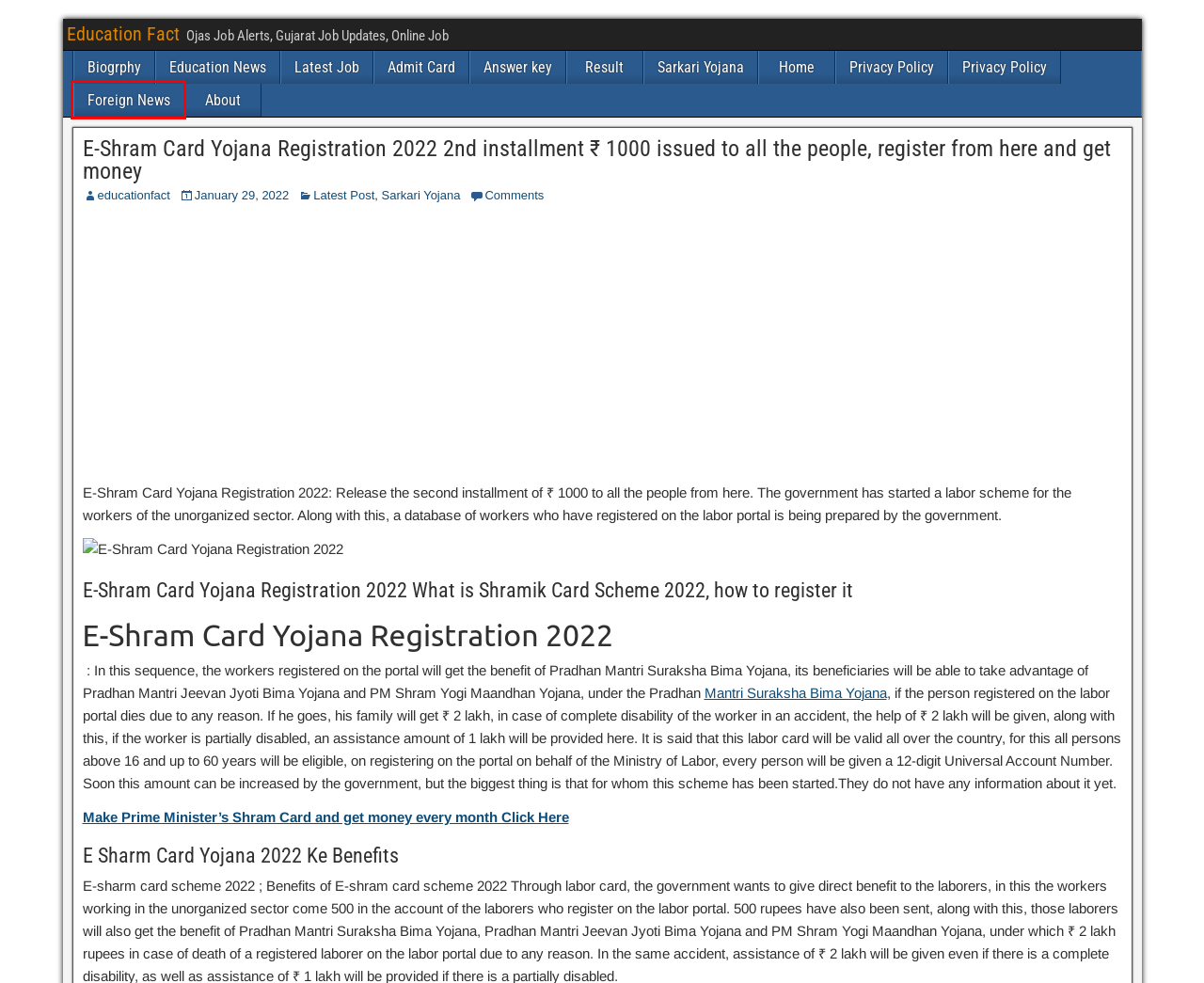You have a screenshot of a webpage with a red bounding box around an element. Select the webpage description that best matches the new webpage after clicking the element within the red bounding box. Here are the descriptions:
A. Latest Job Archives - Education Fact
B. Latest Post Archives - Education Fact
C. Admit Card Archives - Education Fact
D. Education Fact - Ojas Job Alerts, Gujarat Job Updates, Online Job
E. Privacy Policy - Education Fact
F. Biogrphy Archives - Education Fact
G. Foreign News Archives - Education Fact
H. Sarkari Yojana Archives - Education Fact

G